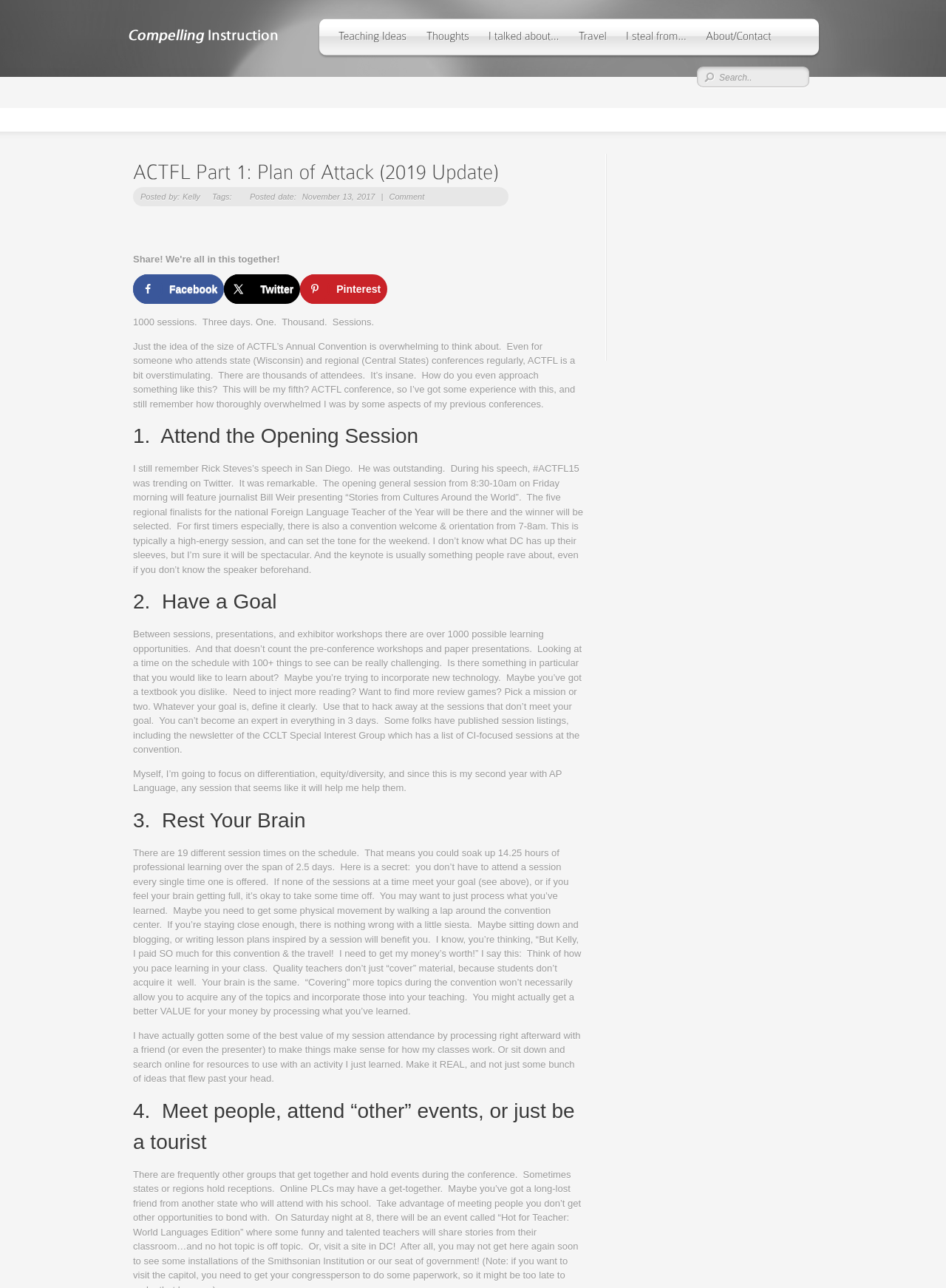Refer to the image and provide a thorough answer to this question:
What is the author's goal for the conference?

The author's goal for the conference can be found in the text 'Myself, I’m going to focus on differentiation, equity/diversity, and since this is my second year with AP Language, any session that seems like it will help me help them.'